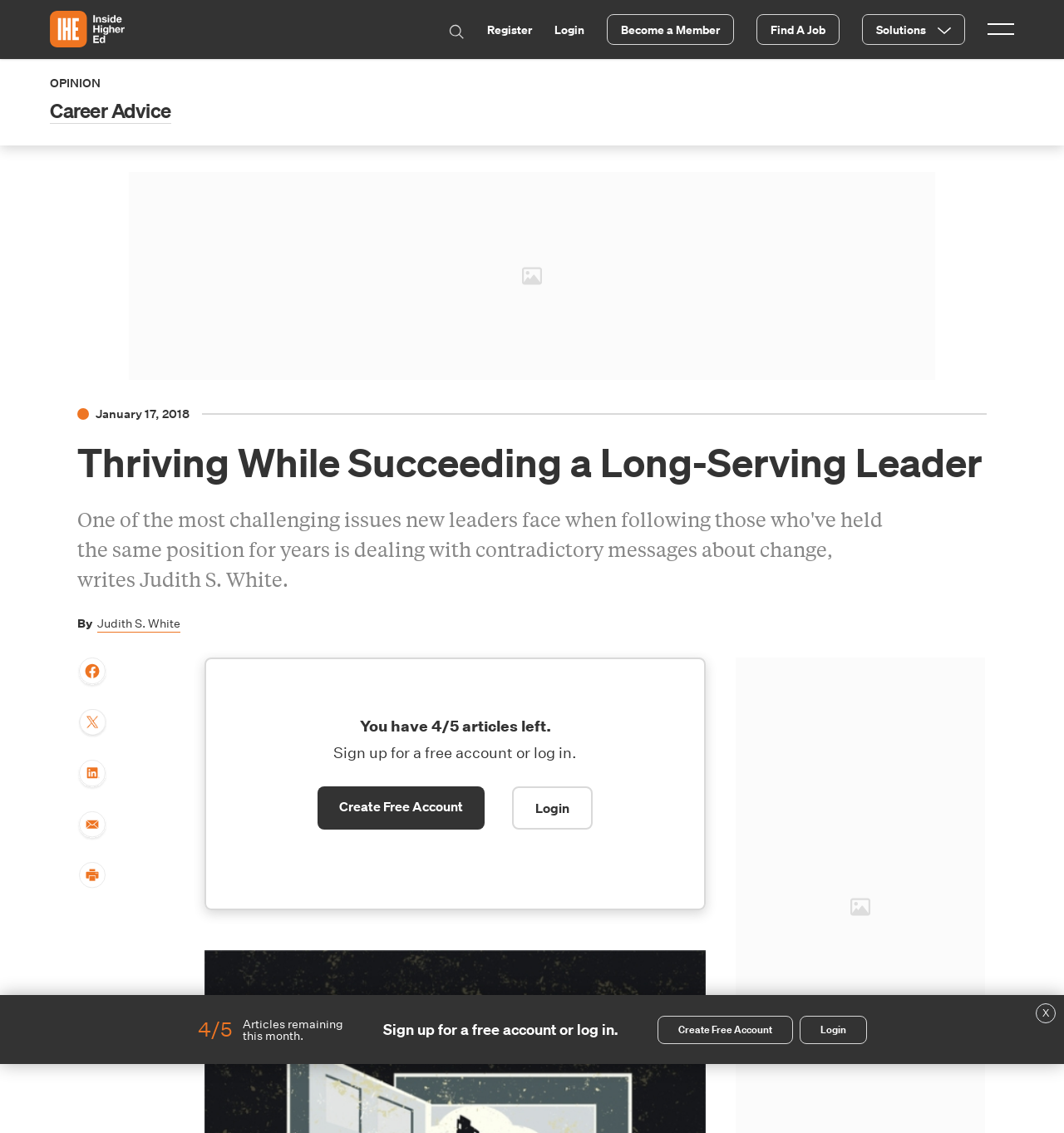Please specify the bounding box coordinates for the clickable region that will help you carry out the instruction: "Register for a new account".

[0.458, 0.019, 0.5, 0.033]